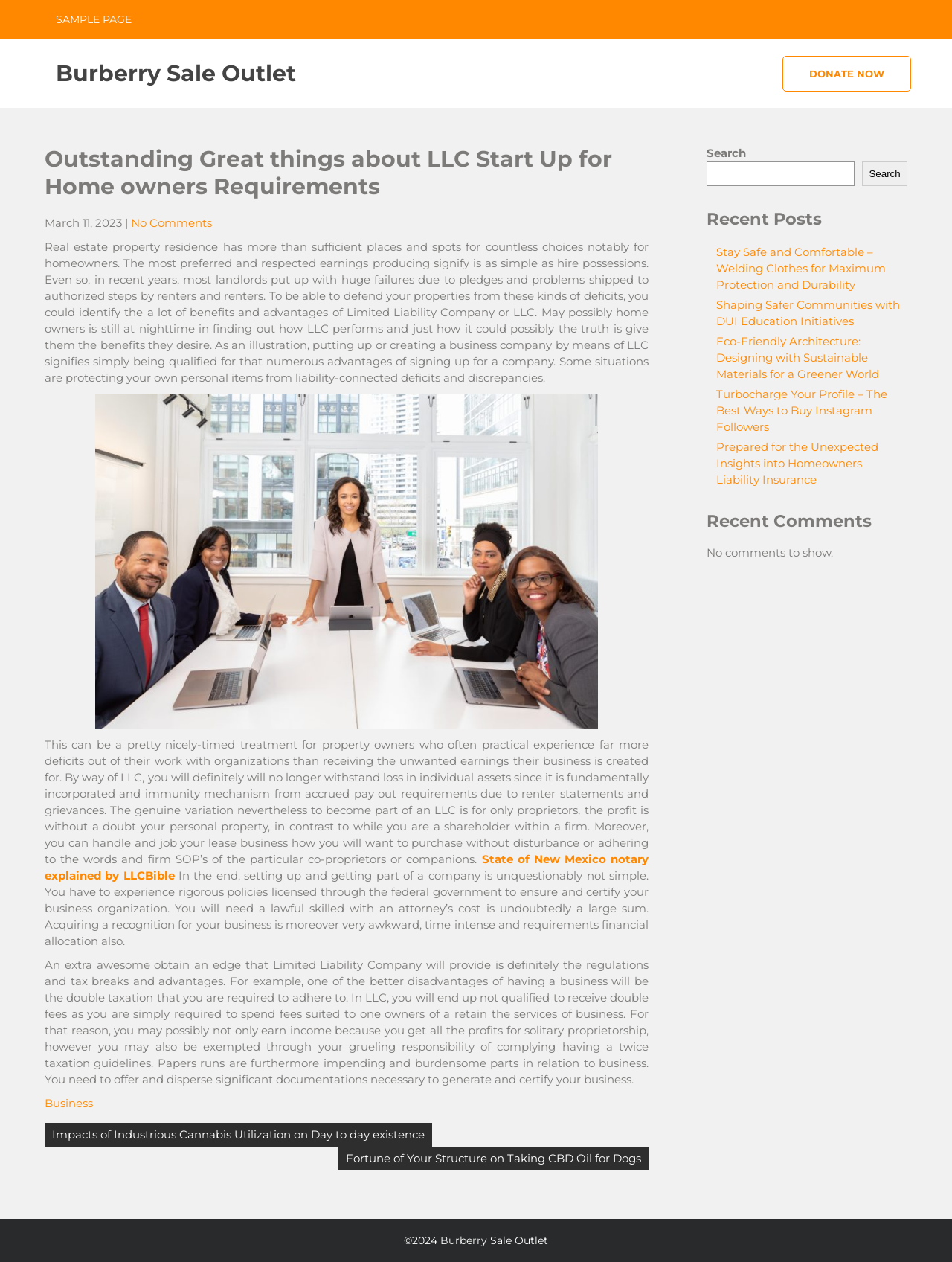Calculate the bounding box coordinates for the UI element based on the following description: "Search". Ensure the coordinates are four float numbers between 0 and 1, i.e., [left, top, right, bottom].

[0.906, 0.128, 0.953, 0.147]